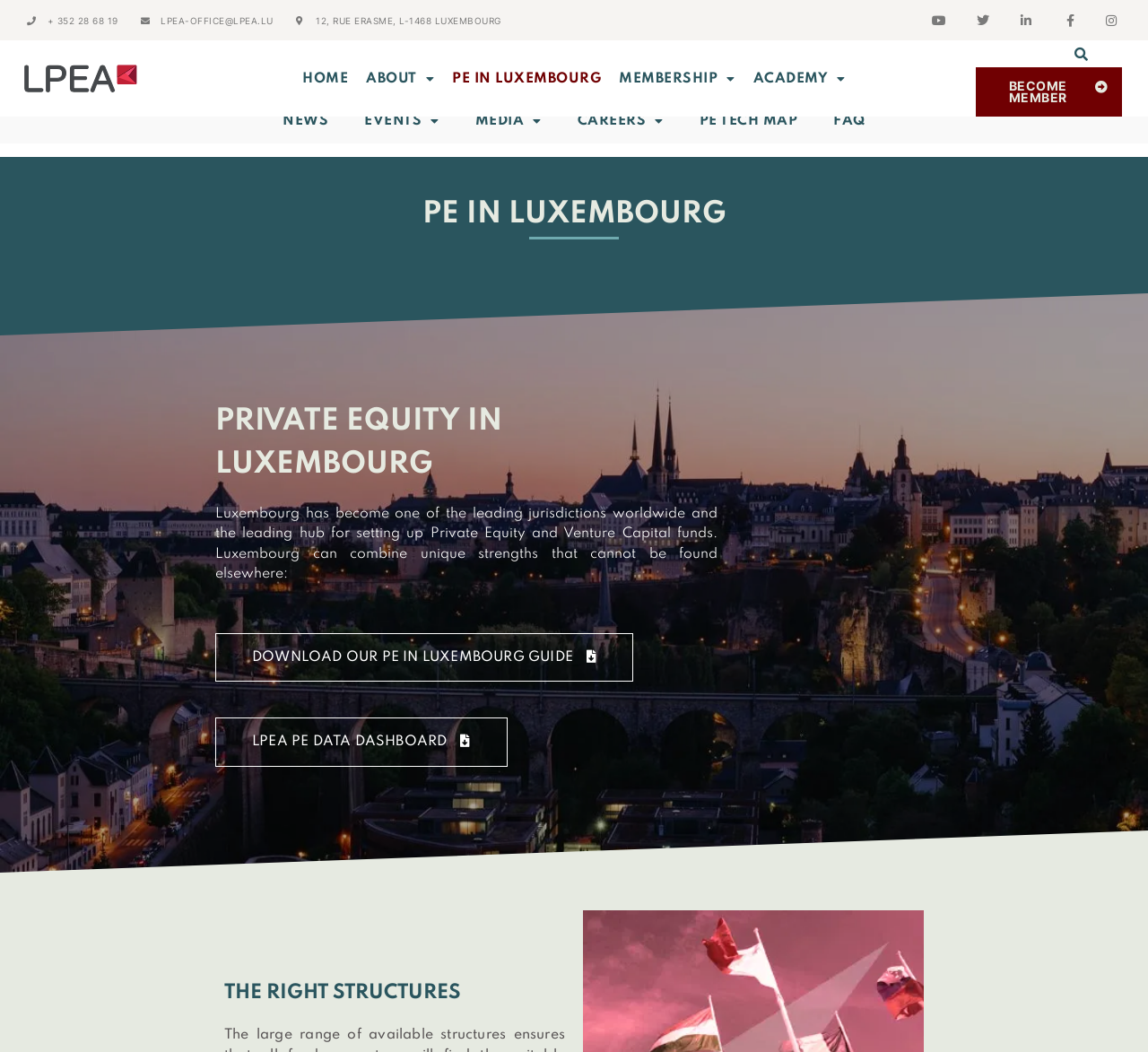What is the topic of the webpage?
Based on the image content, provide your answer in one word or a short phrase.

Private Equity in Luxembourg